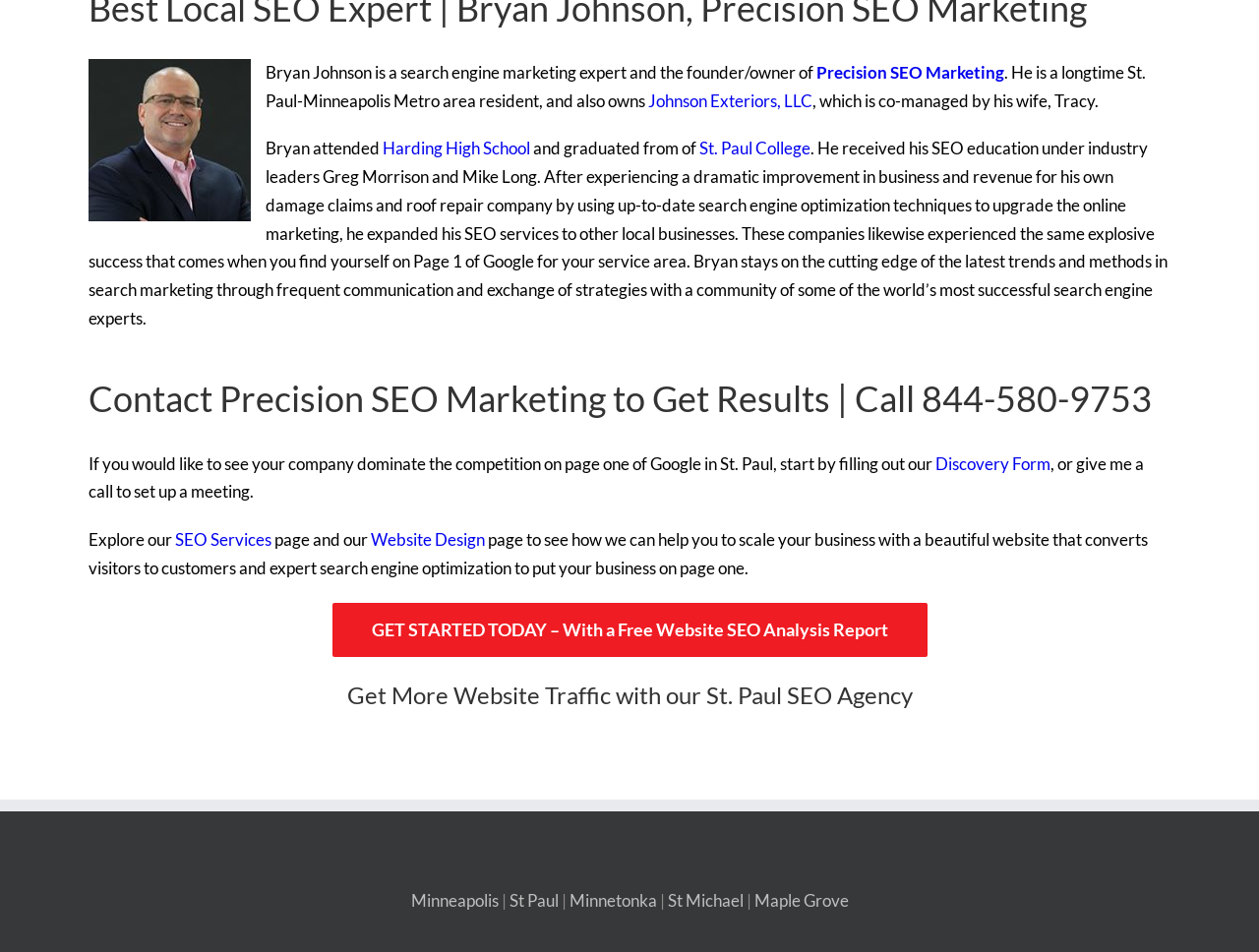Locate the bounding box coordinates of the segment that needs to be clicked to meet this instruction: "Explore the SEO Services page".

[0.139, 0.556, 0.216, 0.578]